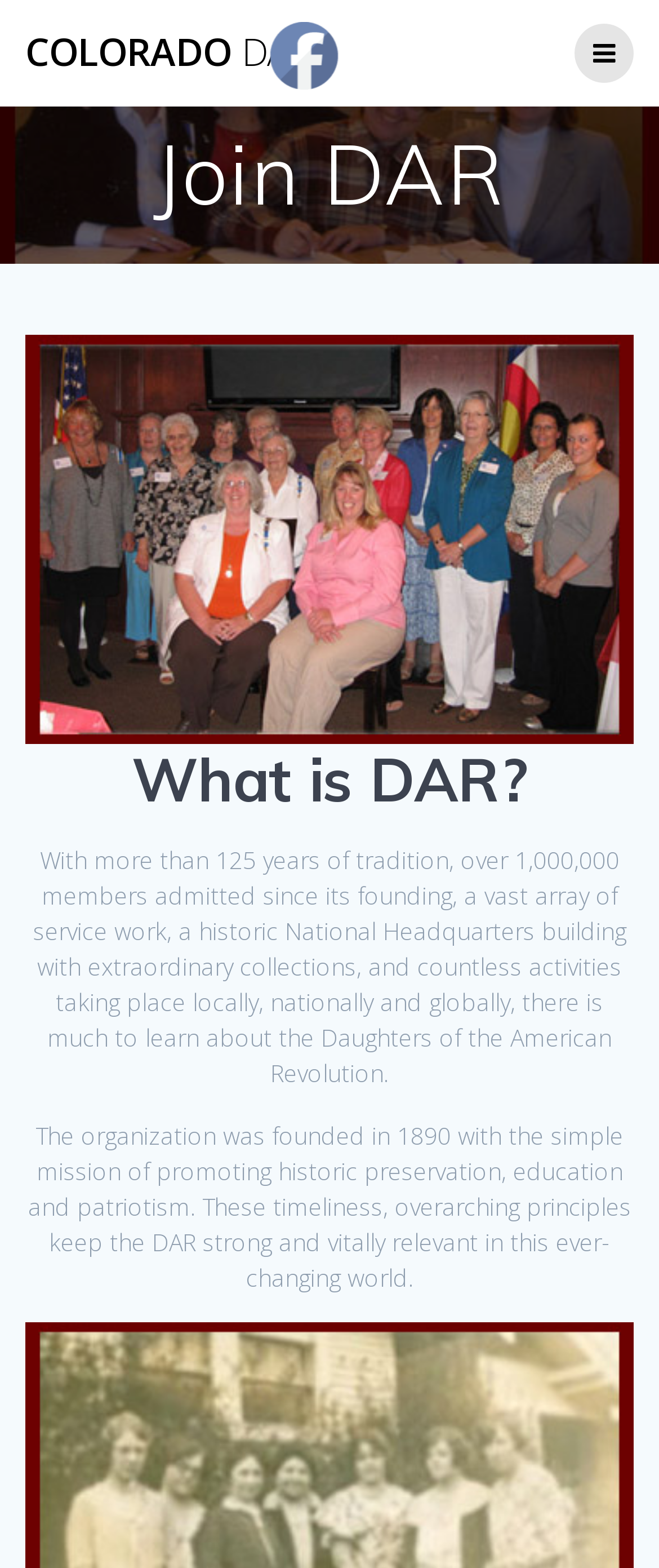What is the year DAR was founded?
Please ensure your answer is as detailed and informative as possible.

I found this answer by reading the second paragraph of text on the webpage, which states that 'The organization was founded in 1890...'